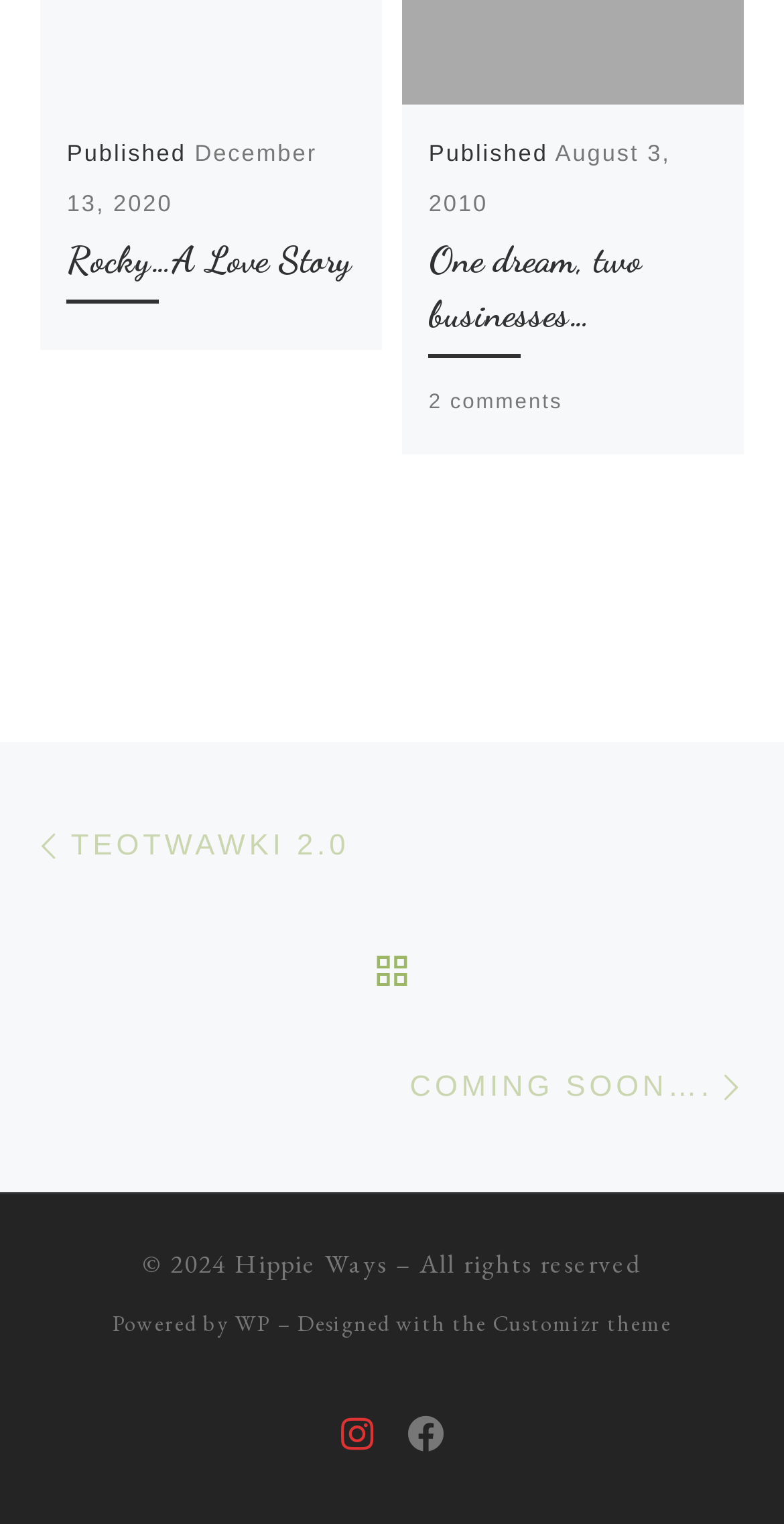Find the bounding box coordinates of the area to click in order to follow the instruction: "Follow on Instagram".

[0.435, 0.923, 0.476, 0.961]